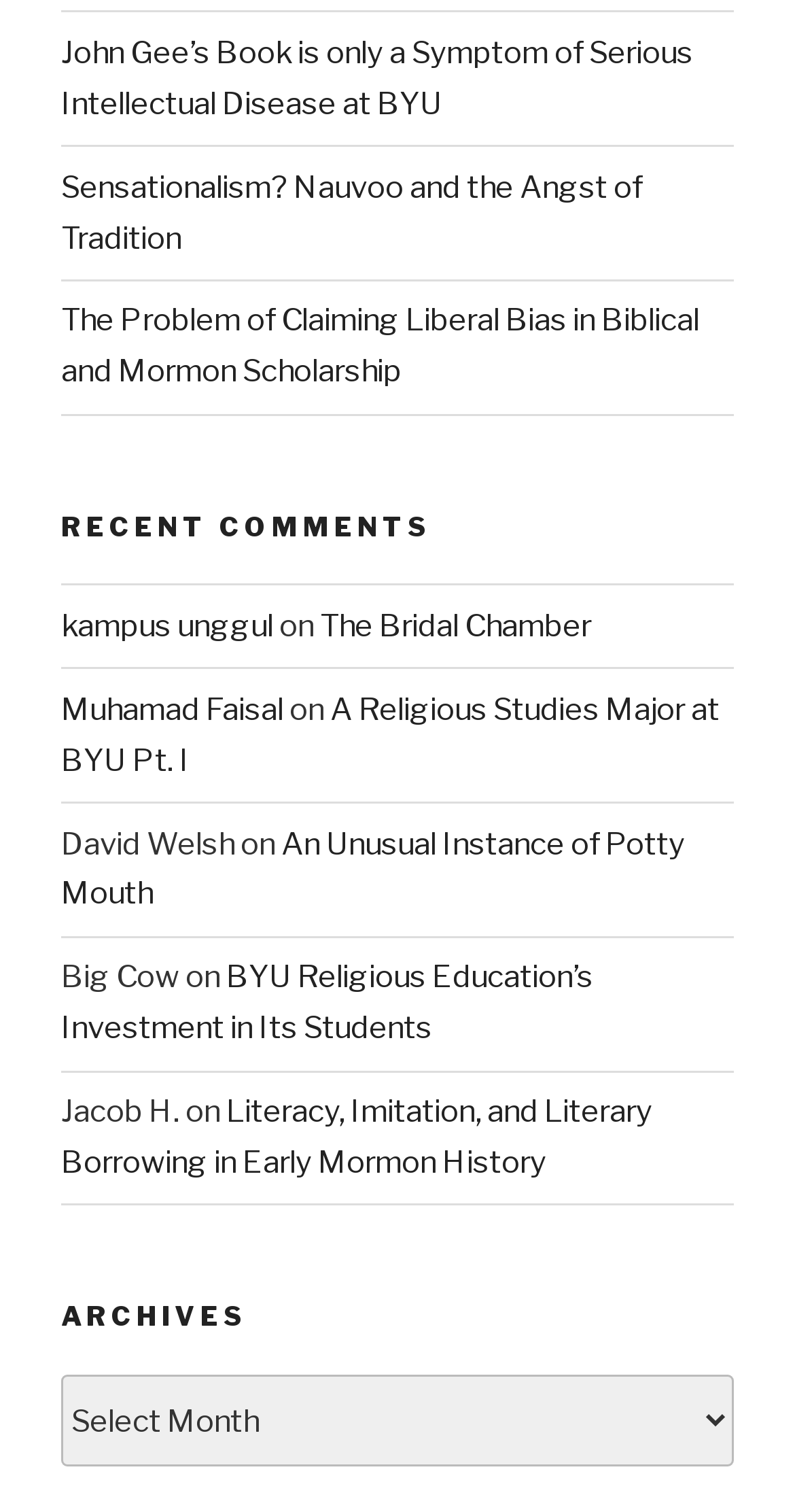How many links are there on the webpage?
Refer to the screenshot and answer in one word or phrase.

13